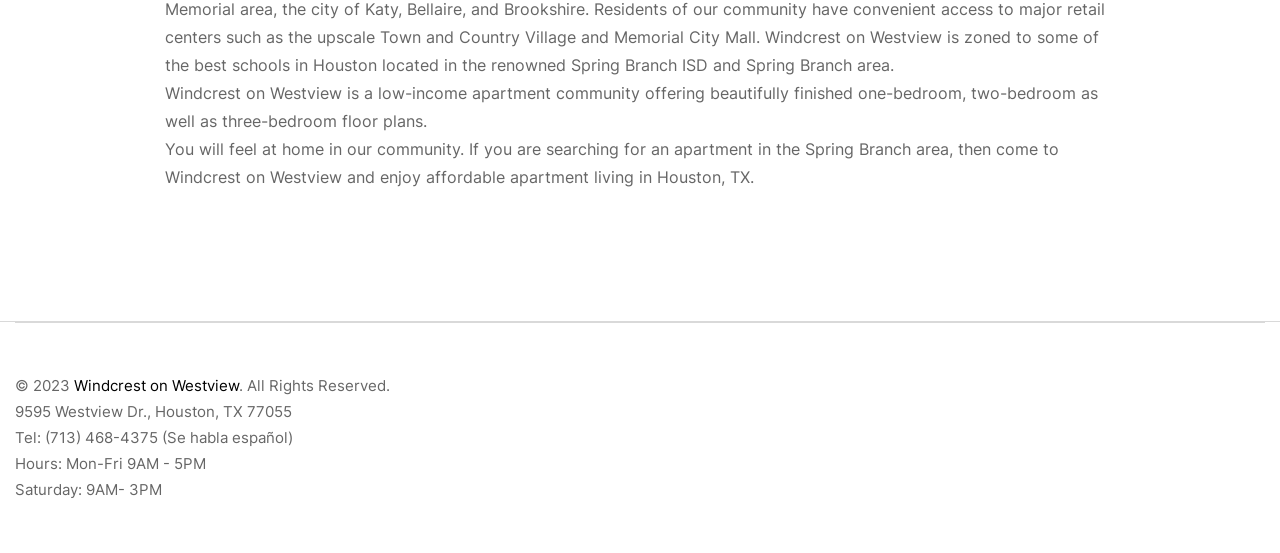What year is the copyright for Windcrest on Westview?
Look at the image and respond to the question as thoroughly as possible.

The copyright year for Windcrest on Westview can be found in the StaticText element with the text '© 2023', which is located at the bottom of the webpage.